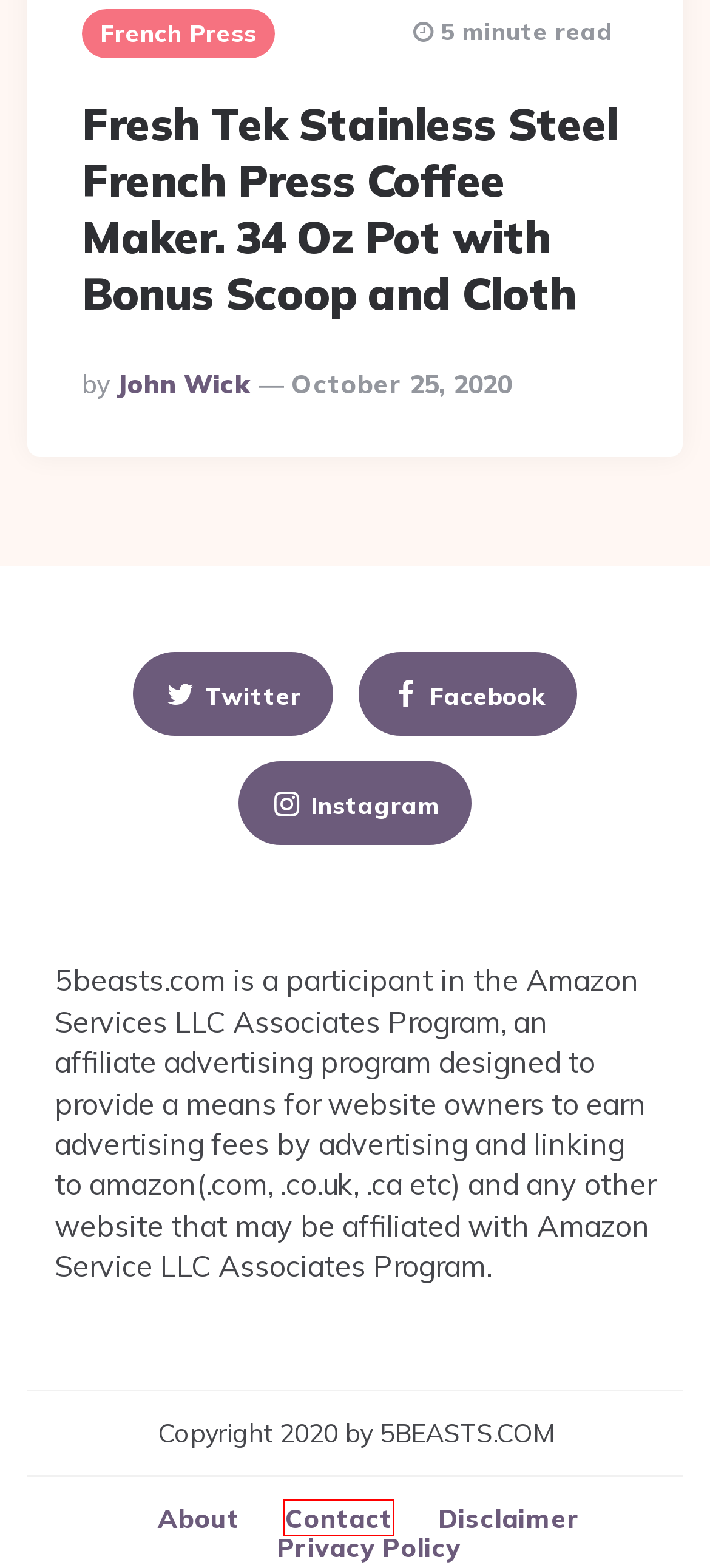You are looking at a screenshot of a webpage with a red bounding box around an element. Determine the best matching webpage description for the new webpage resulting from clicking the element in the red bounding box. Here are the descriptions:
A. Privacy Policy – 5beasts
B. French Press – 5beasts
C. Top Five Reasons Why You Need A Home Surveillance System – 5beasts
D. John Wick – 5beasts
E. About – 5beasts
F. Contact – 5beasts
G. Using an iPhone To Connect to a Baby Monitor – 5beasts
H. Hoover Air Cordless Series Bagless Upright Vacuum Cleaner Review – 5beasts

F